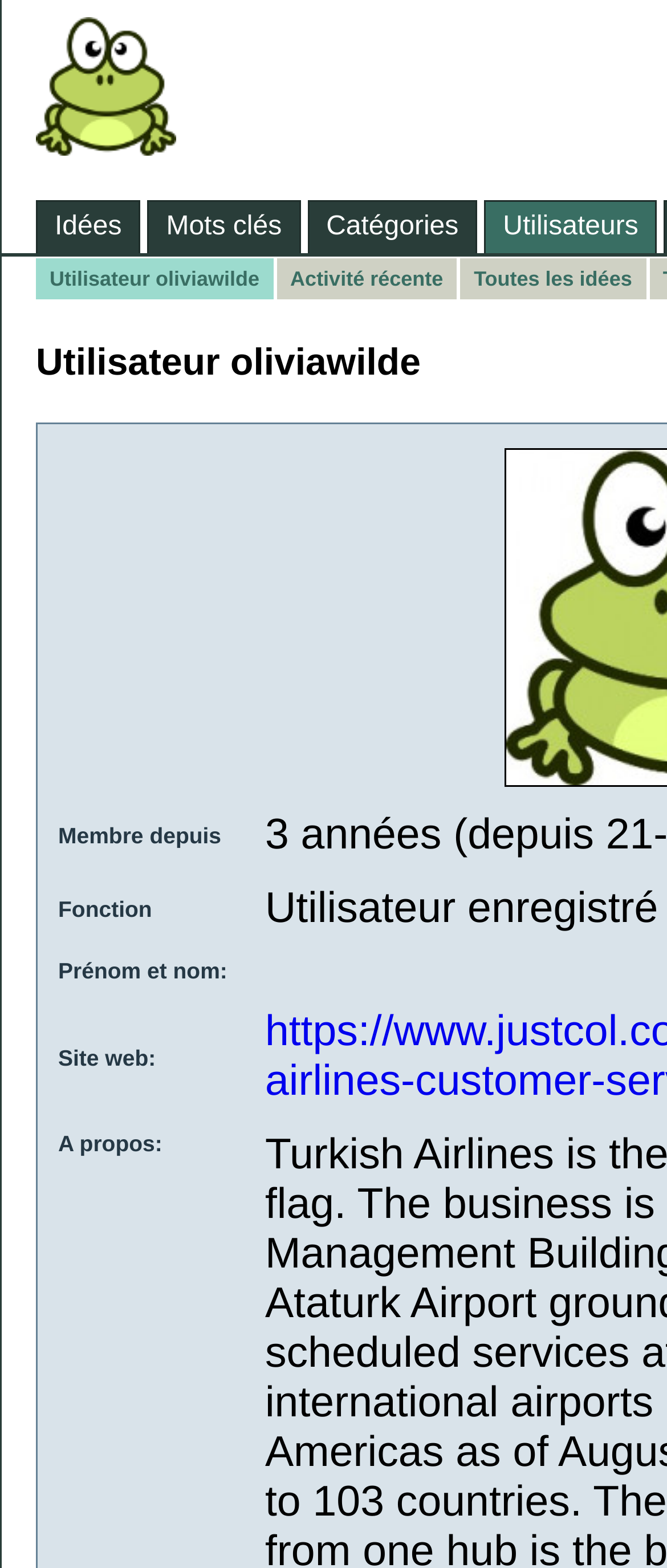Carefully examine the image and provide an in-depth answer to the question: How many main categories are listed?

I counted the number of links in the navigation menu, which are 'Idées', 'Mots clés', and 'Catégories', and determined that there are three main categories listed.